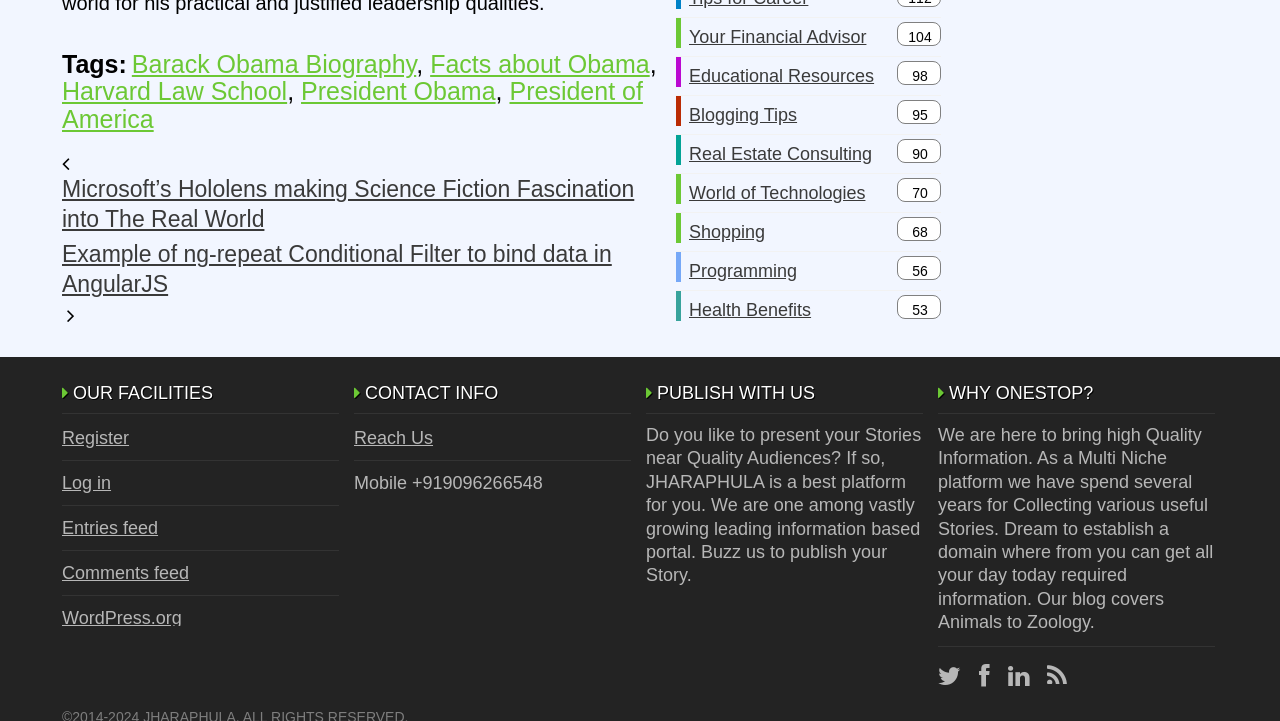Utilize the details in the image to give a detailed response to the question: What is the multi-niche platform about?

According to the text in the 'WHY ONESTOP?' section, the multi-niche platform is about providing high-quality information, covering a wide range of topics from animals to zoology.